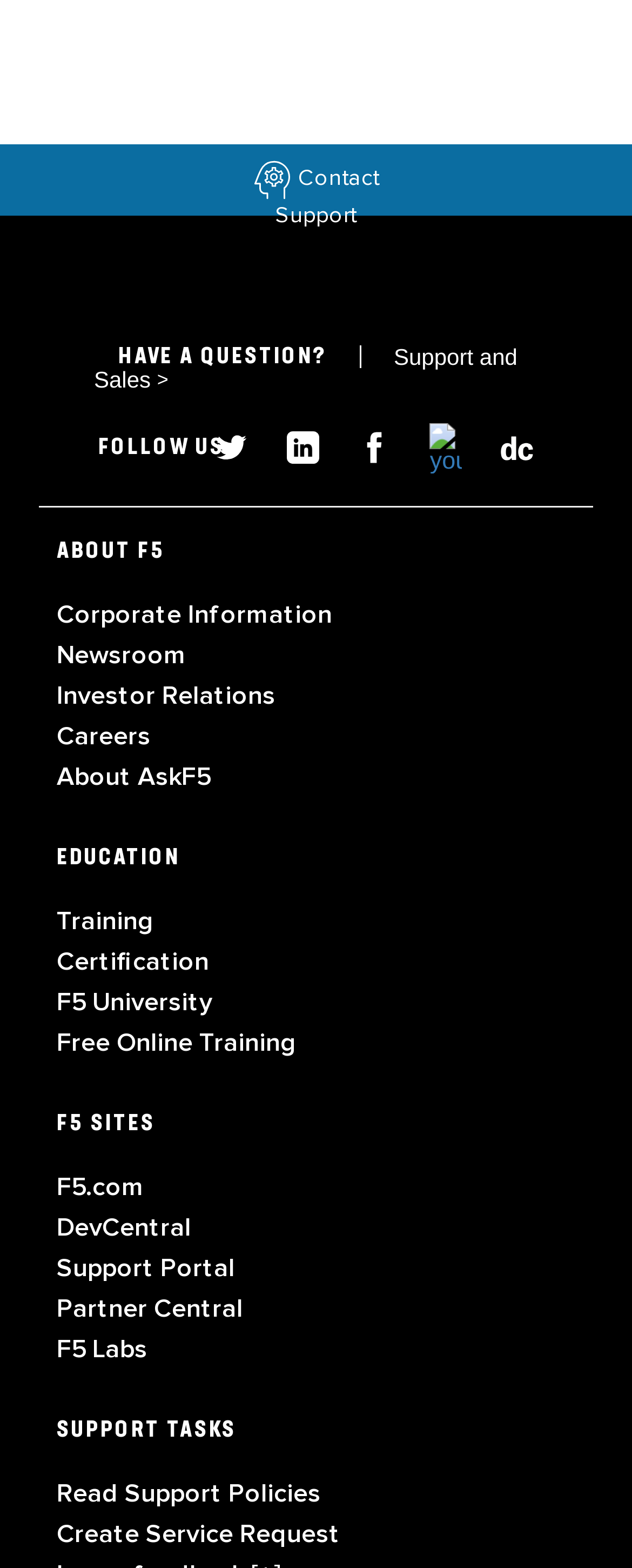How many F5 sites are listed?
Please answer the question with as much detail and depth as you can.

I looked at the section with the heading 'F5 SITES' and counted the number of links. There are 5 F5 sites listed, which are 'F5.com', 'DevCentral', 'Support Portal', 'Partner Central', and 'F5 Labs'.